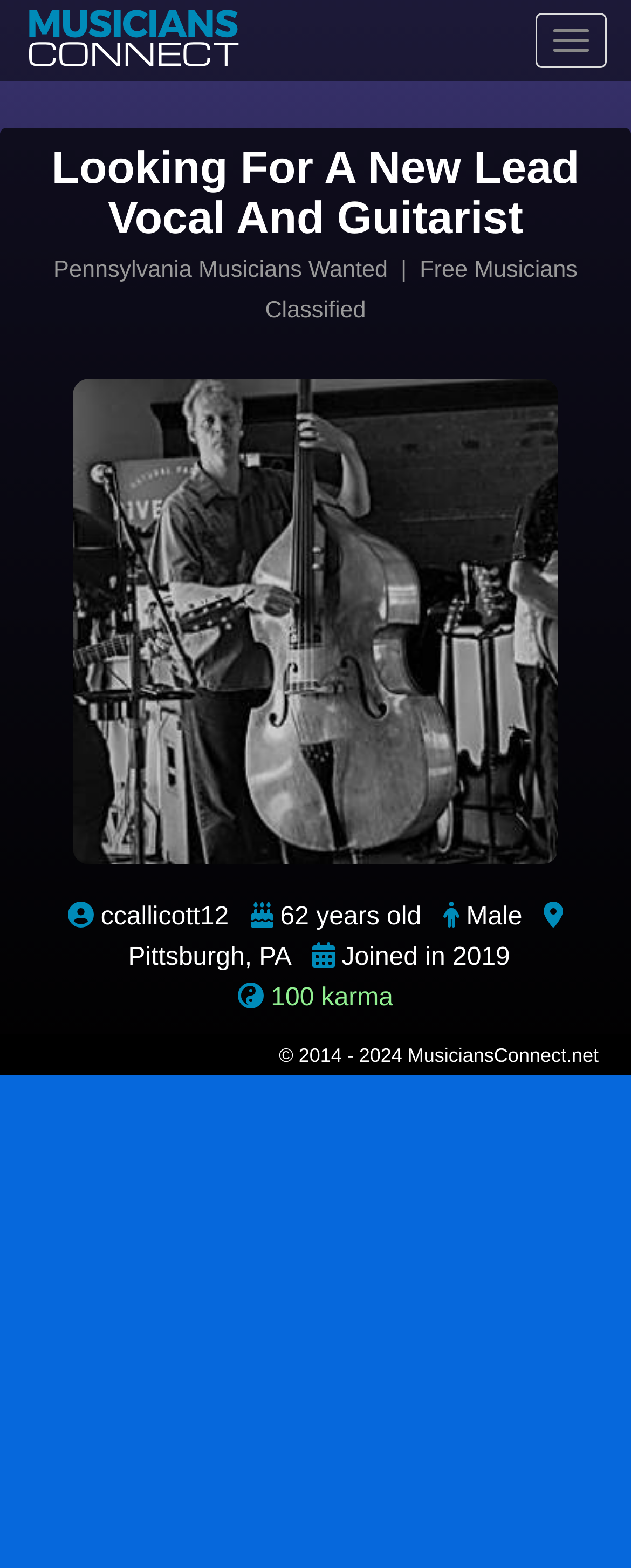What is the website's copyright year range?
Refer to the screenshot and answer in one word or phrase.

2014 - 2024